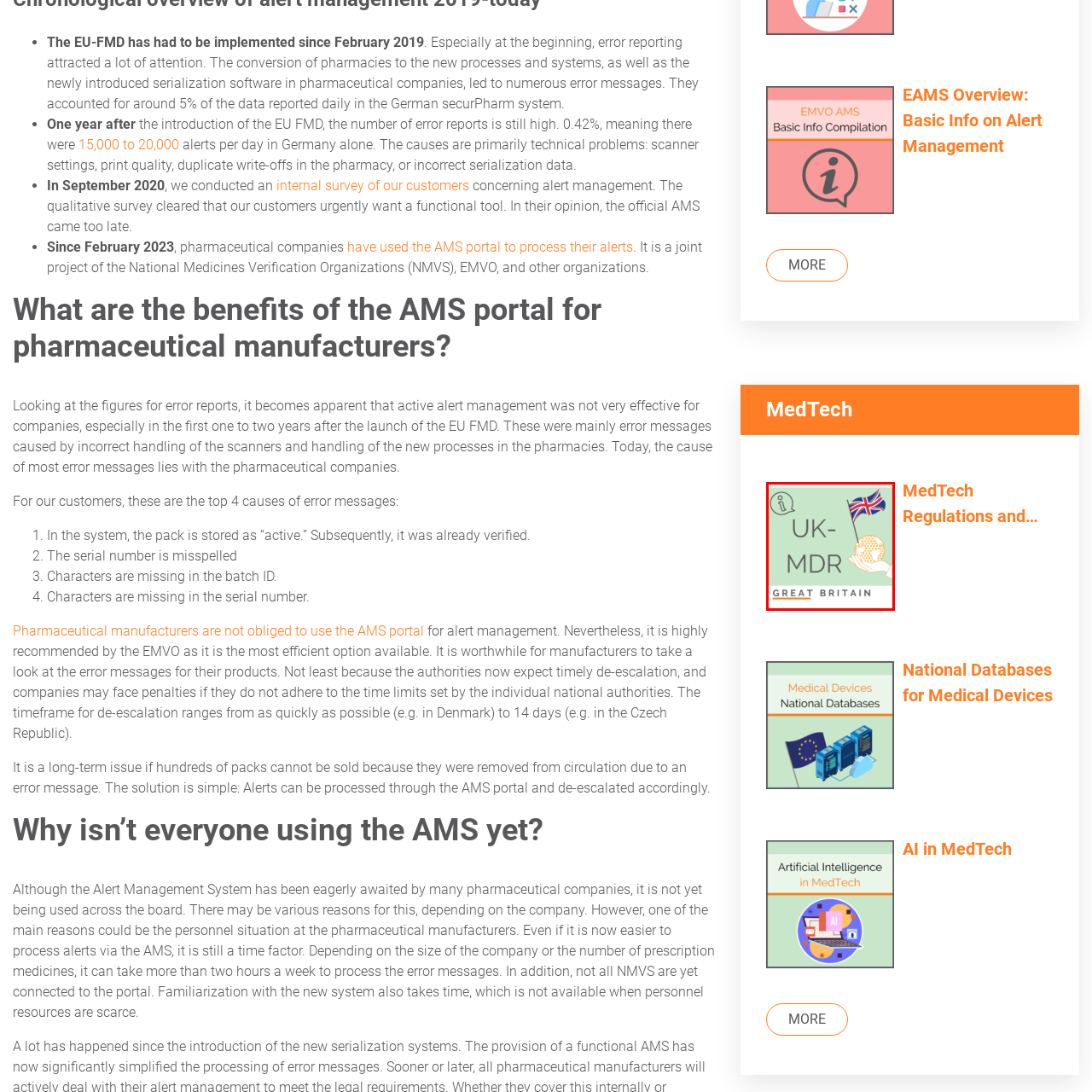Describe extensively the image content marked by the red bounding box.

The image features a graphic representation highlighting "UK-MDR" (UK Medical Device Regulation) alongside the Union Jack, symbolizing its relevance to Great Britain. The design includes an illustration of a hand holding a globe, suggesting a global perspective on medical device regulations. The use of green and subtle design elements aims to convey an informative yet approachable tone, emphasizing the importance of adhering to these standards in the context of the UK's regulatory landscape for medical devices. This serves as a visual introduction to the complexities and requirements that manufacturers must navigate within the UK's regulatory framework.